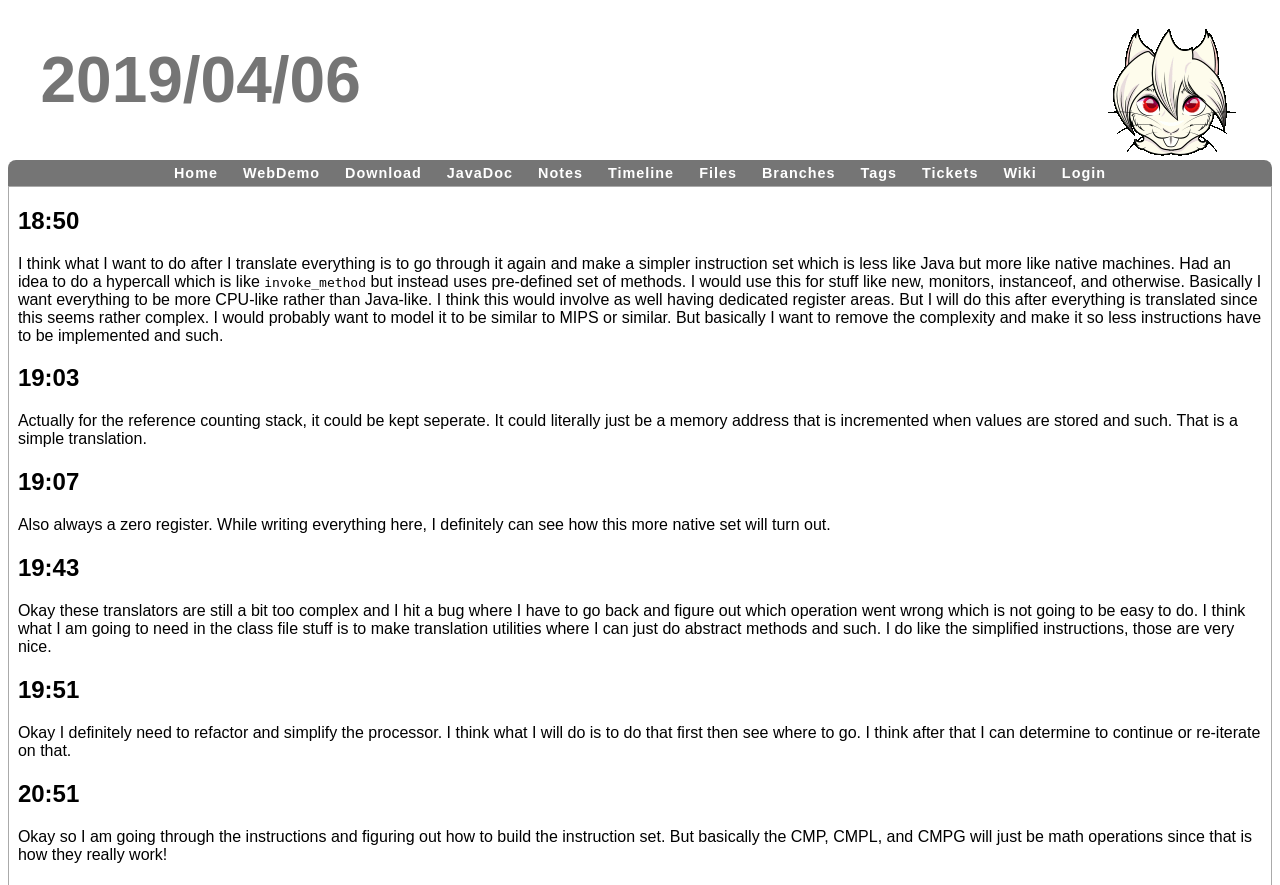What is the author's goal for the instruction set?
Look at the image and respond with a single word or a short phrase.

Make it simpler